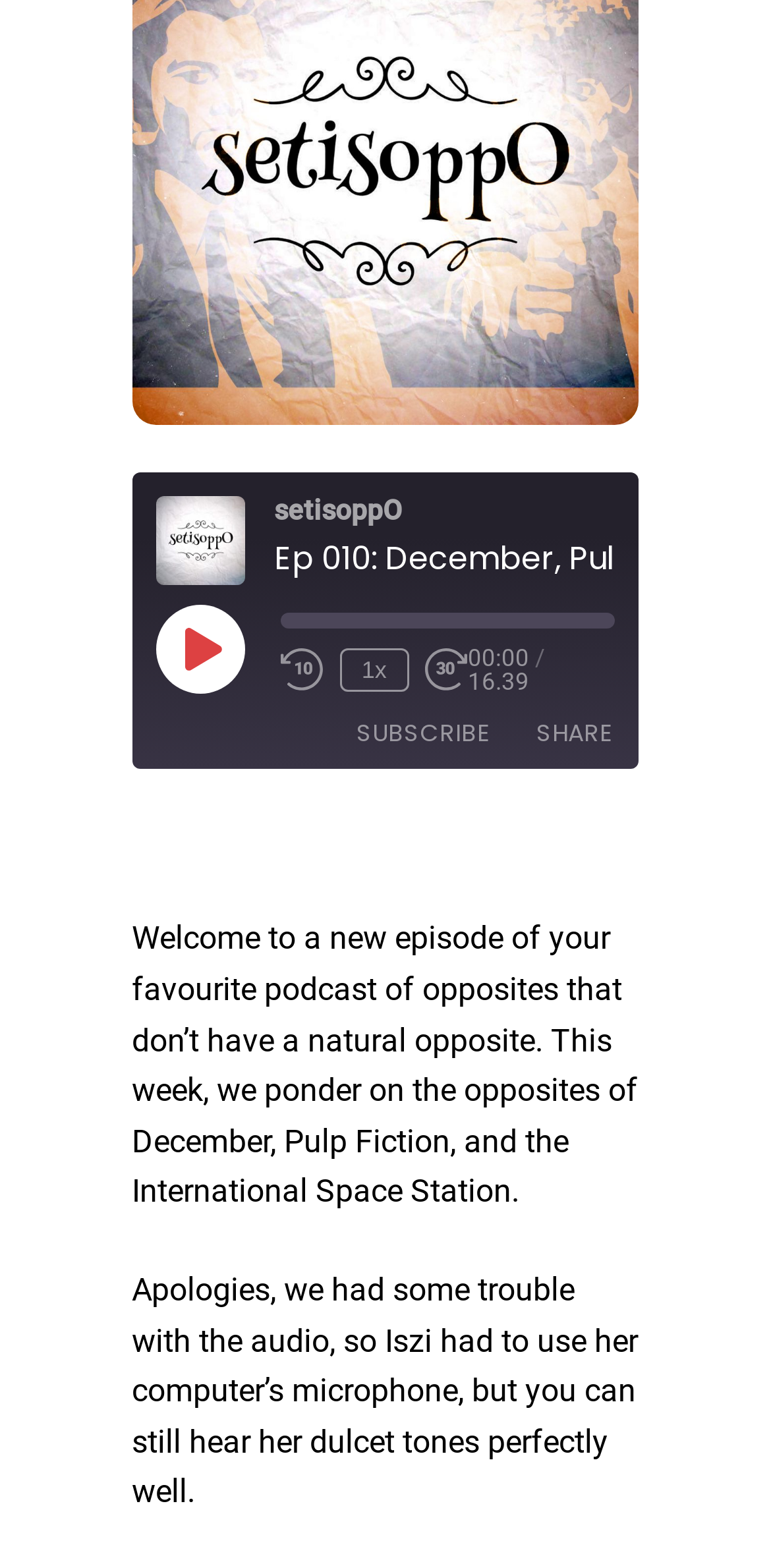Please find the bounding box coordinates (top-left x, top-left y, bottom-right x, bottom-right y) in the screenshot for the UI element described as follows: Play Episode

[0.202, 0.386, 0.315, 0.441]